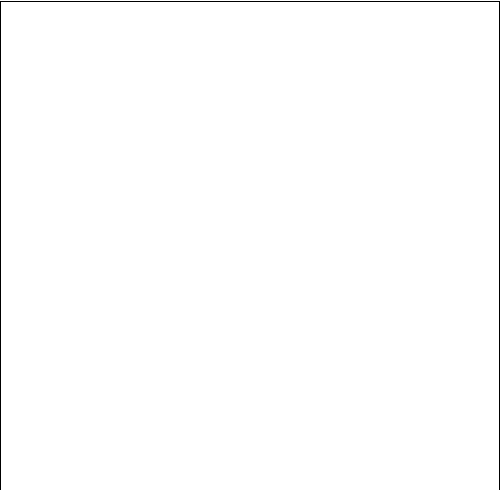What is the concern of the space beings according to Mr. Hill and Mr. Nelson?
Based on the screenshot, answer the question with a single word or phrase.

Halting hydrogen and atomic bomb experimentation